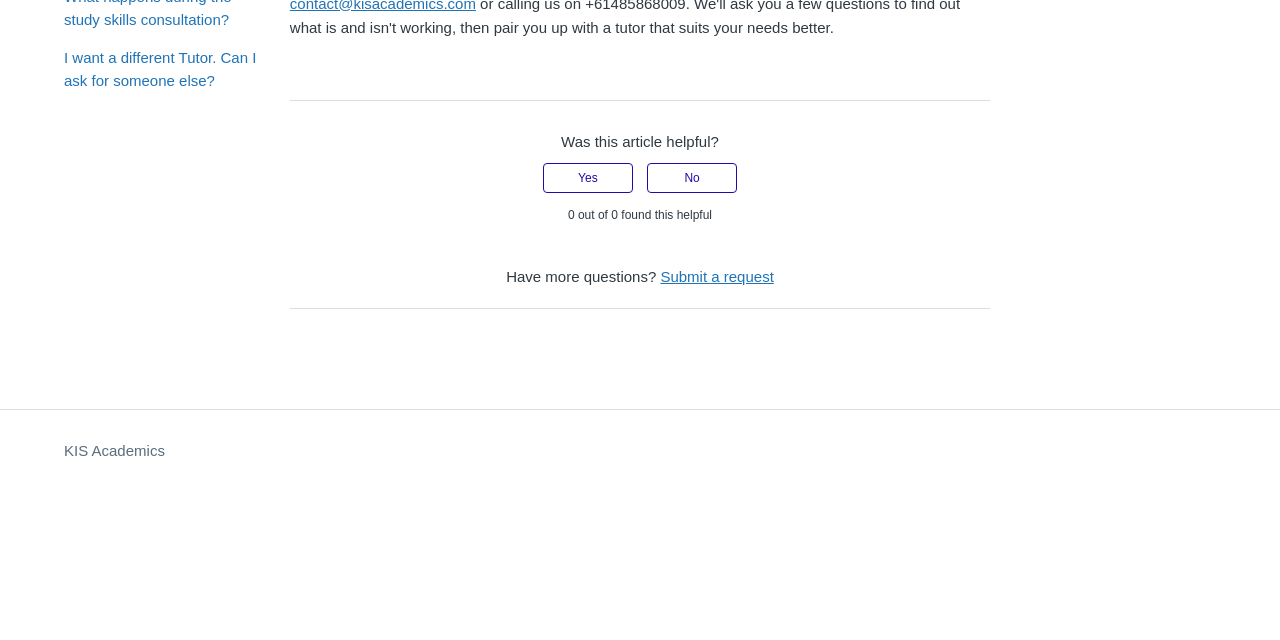For the element described, predict the bounding box coordinates as (top-left x, top-left y, bottom-right x, bottom-right y). All values should be between 0 and 1. Element description: parent_node: 4 min read

None